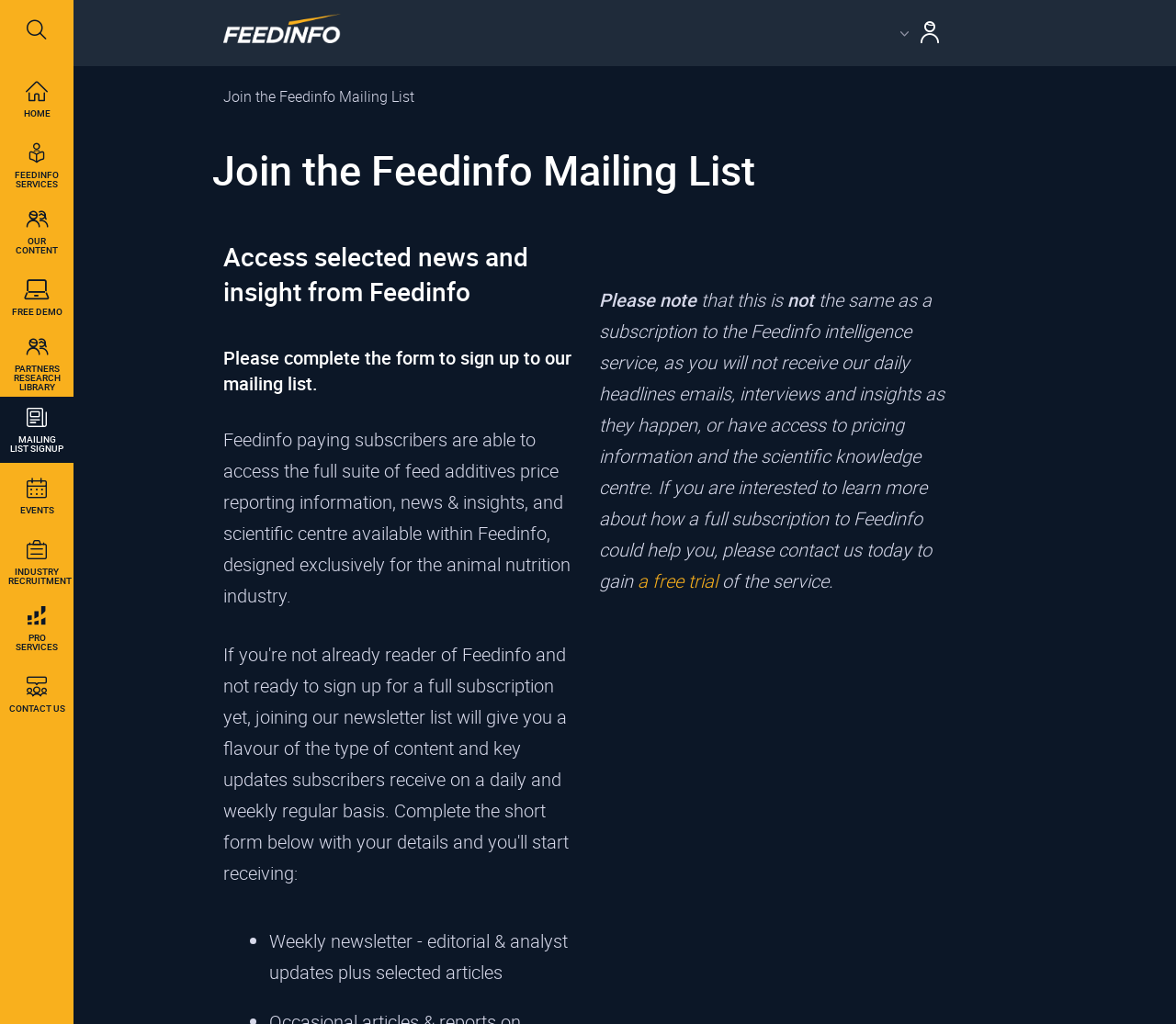Give a one-word or one-phrase response to the question:
How can I learn more about a full subscription?

Contact us